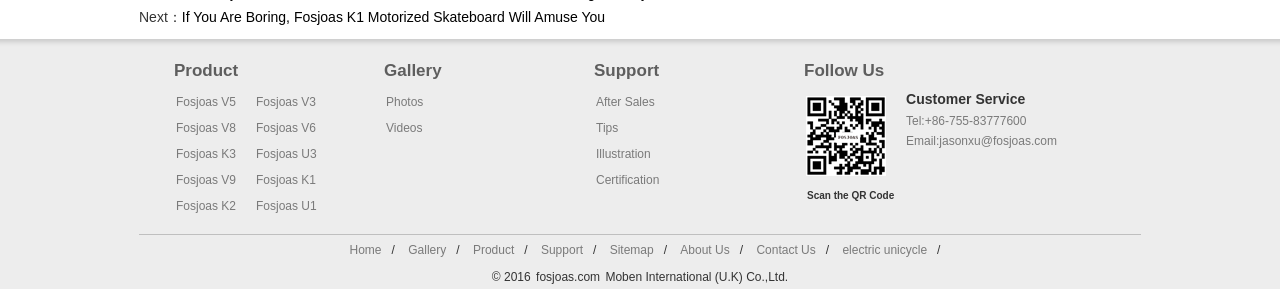Can you show the bounding box coordinates of the region to click on to complete the task described in the instruction: "Go to Home page"?

[0.273, 0.842, 0.298, 0.89]